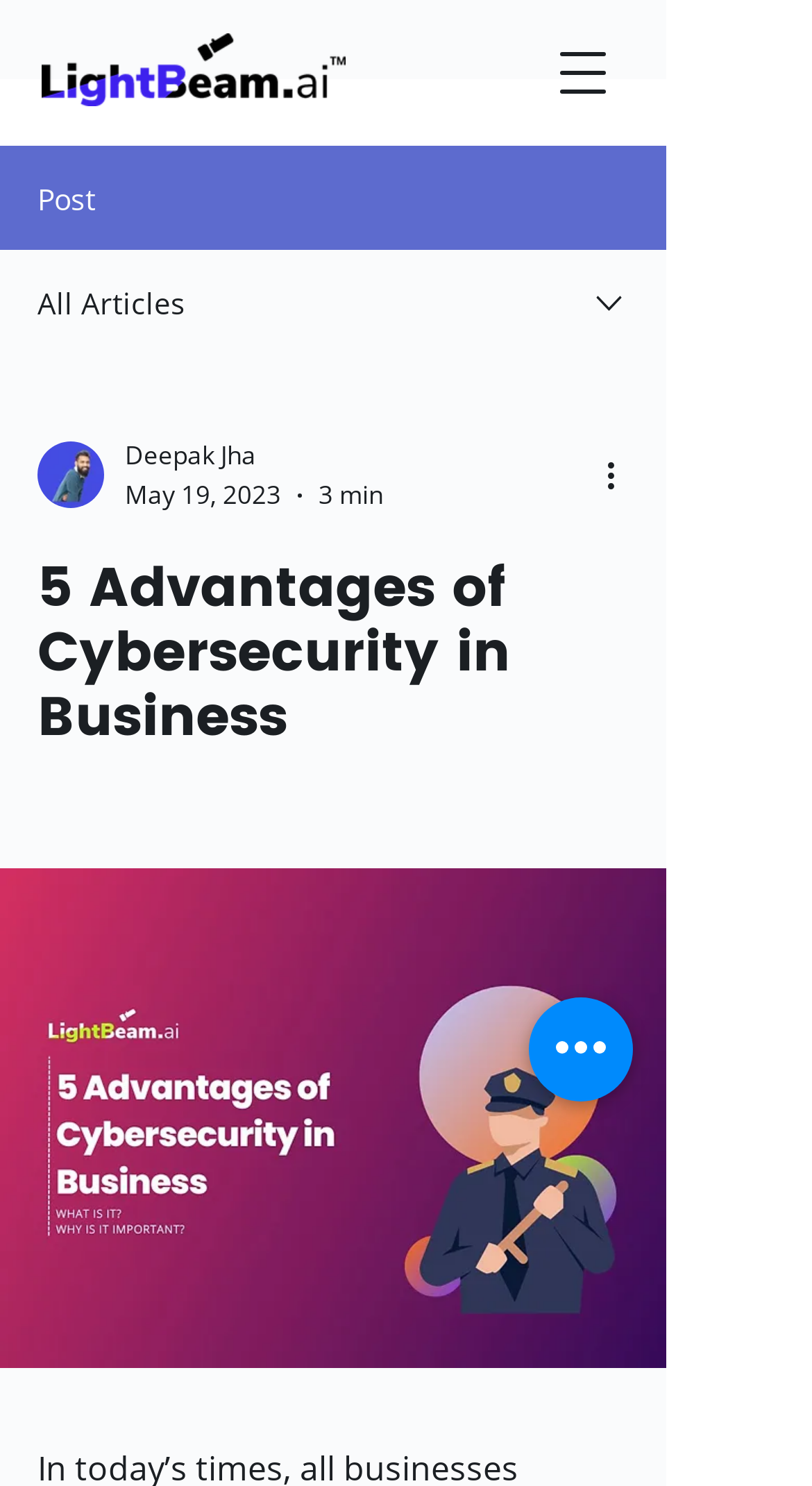Describe the webpage in detail, including text, images, and layout.

The webpage appears to be a blog post or article page, with a focus on the topic of cybersecurity in business. At the top left of the page, there is a logo image, accompanied by two text elements, "Post" and "All Articles", which suggest that the page is part of a larger blog or article collection.

Below the logo and text elements, there is a combobox that allows users to select from a list of options, possibly related to the article or blog. To the right of the combobox, there is an image, and below it, there are three generic elements displaying information about the article, including the author's name, "Deepak Jha", the publication date, "May 19, 2023", and the estimated reading time, "3 min".

Further down the page, there is a heading element that displays the title of the article, "5 Advantages of Cybersecurity in Business". Below the heading, there is a large section of content, which is not explicitly described in the accessibility tree, but is likely the main body of the article.

At the top right of the page, there is a button labeled "Open navigation menu", which suggests that the page has a navigation menu that can be toggled open and closed. There is also a button labeled "More actions" with an accompanying image, which may provide additional options or actions related to the article.

Finally, at the bottom right of the page, there is a button labeled "Quick actions", which may provide shortcuts to common actions or tasks.